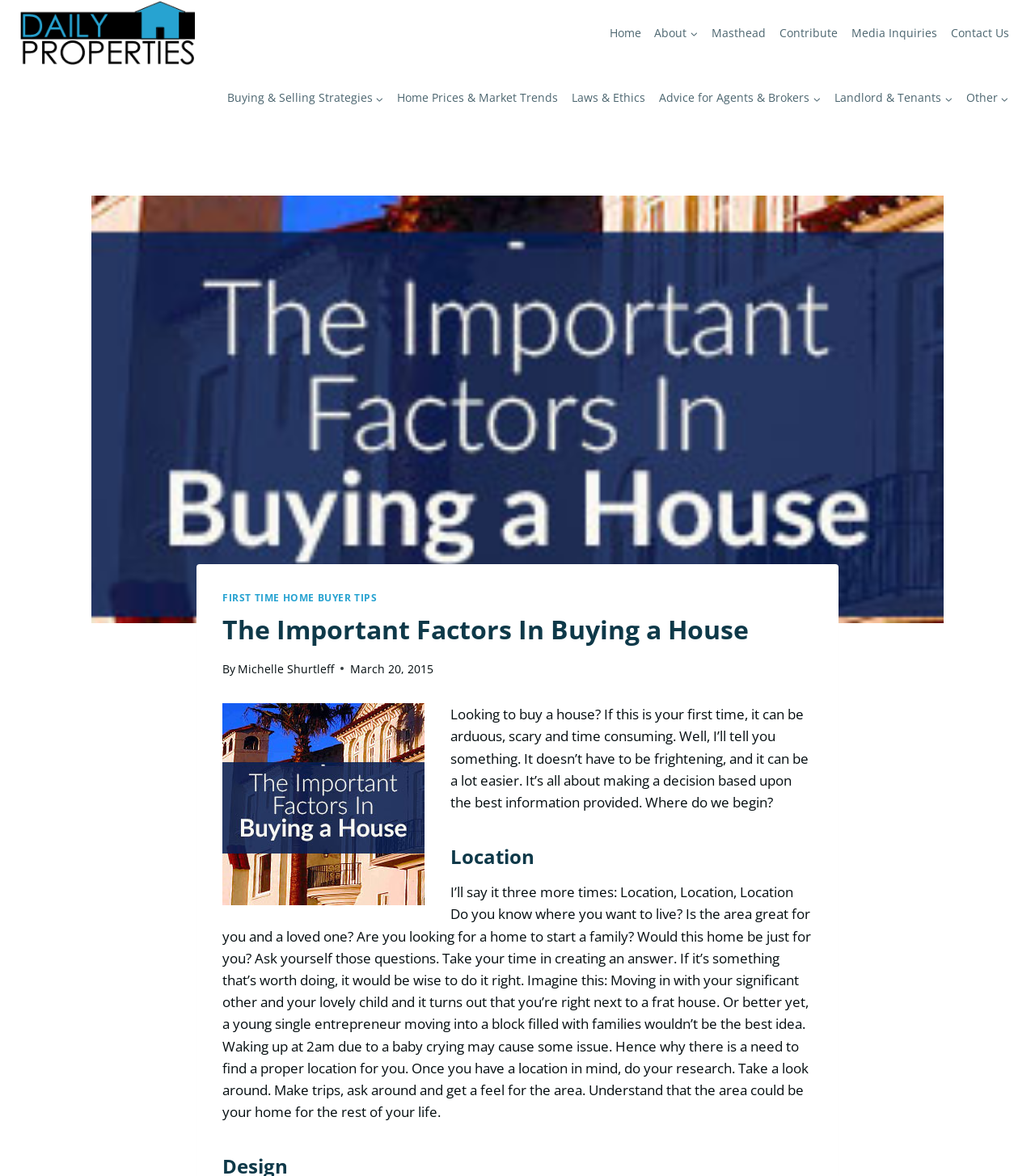Please predict the bounding box coordinates of the element's region where a click is necessary to complete the following instruction: "Click on the 'About' link". The coordinates should be represented by four float numbers between 0 and 1, i.e., [left, top, right, bottom].

[0.626, 0.015, 0.681, 0.042]